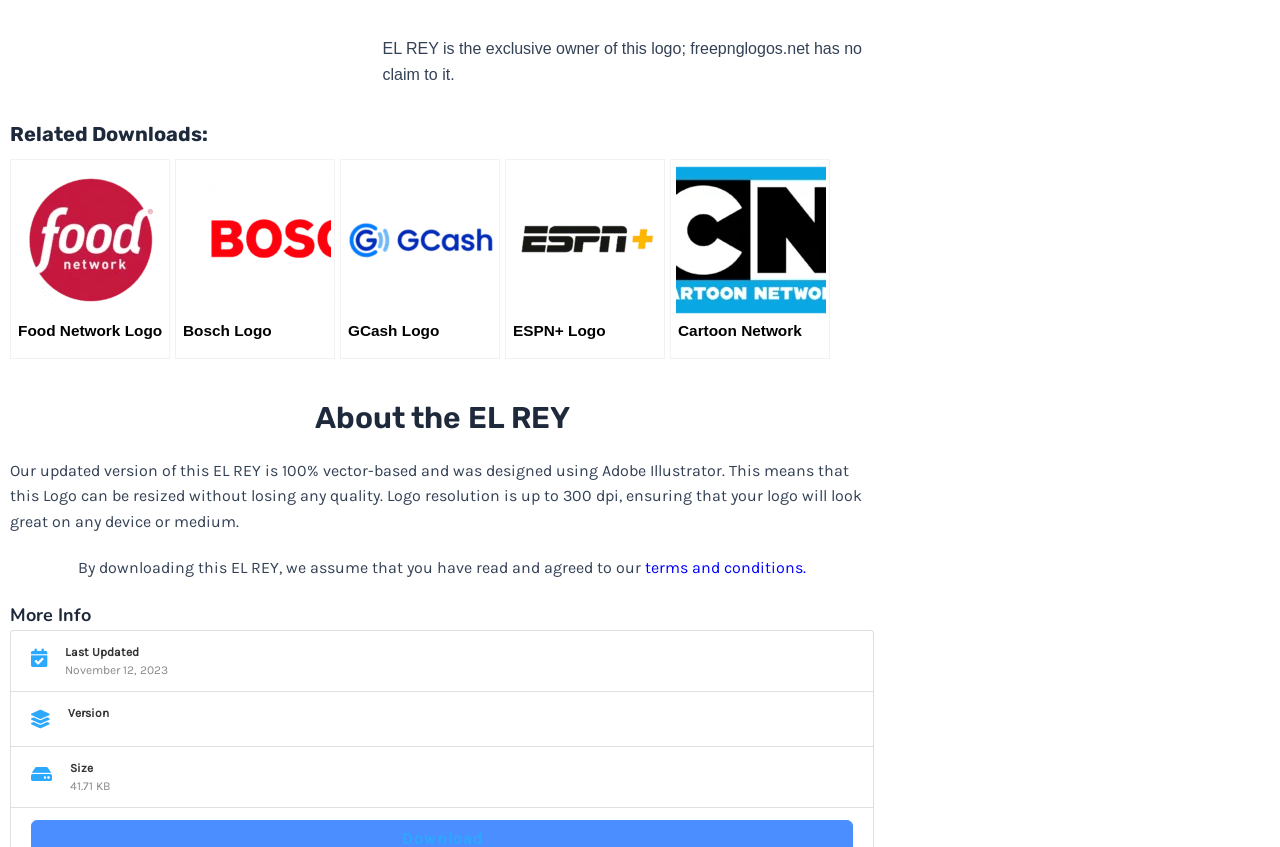Pinpoint the bounding box coordinates of the element you need to click to execute the following instruction: "View more". The bounding box should be represented by four float numbers between 0 and 1, in the format [left, top, right, bottom].

[0.904, 0.234, 0.972, 0.273]